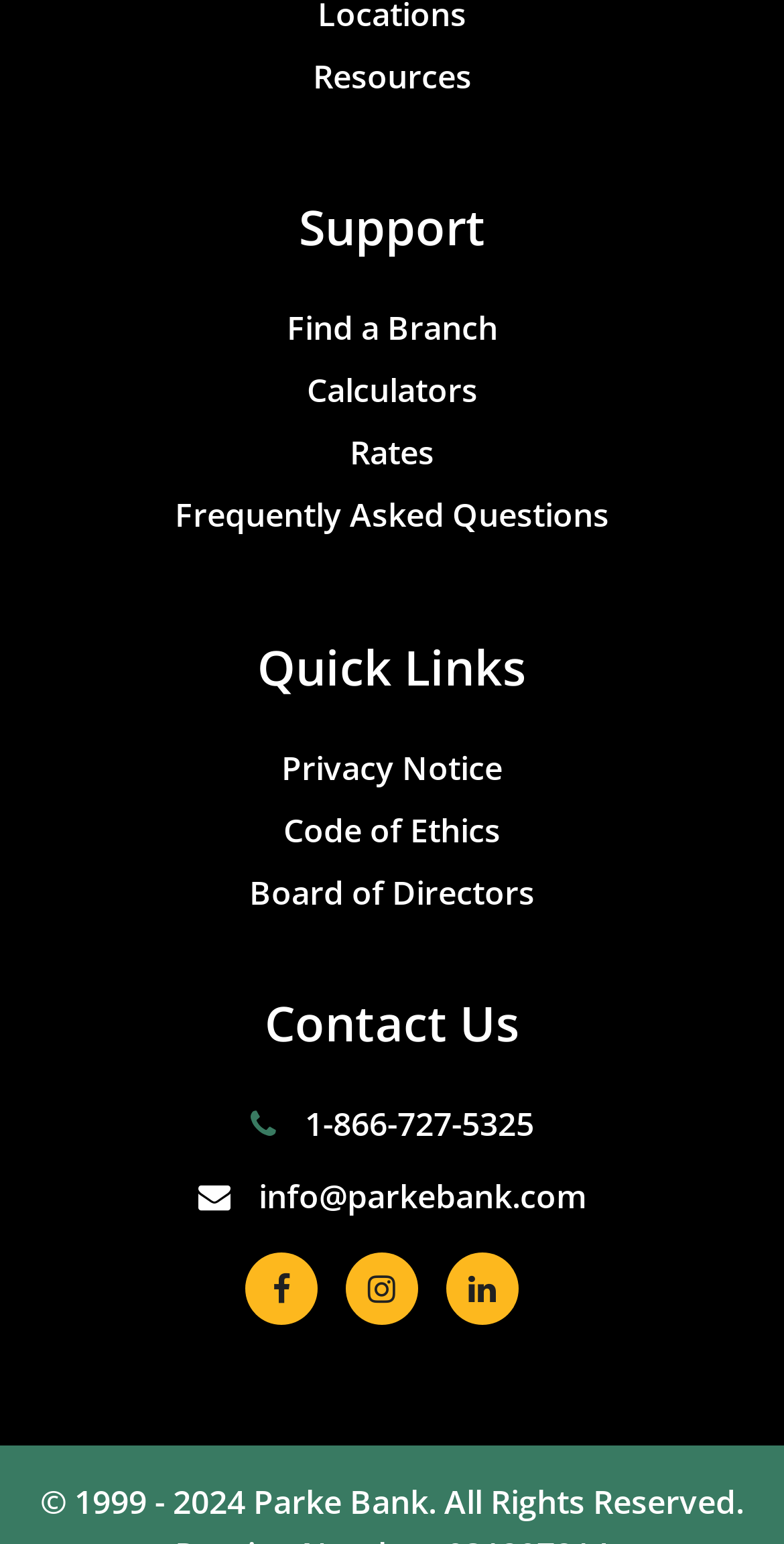Respond to the following query with just one word or a short phrase: 
How many social media links are available?

3